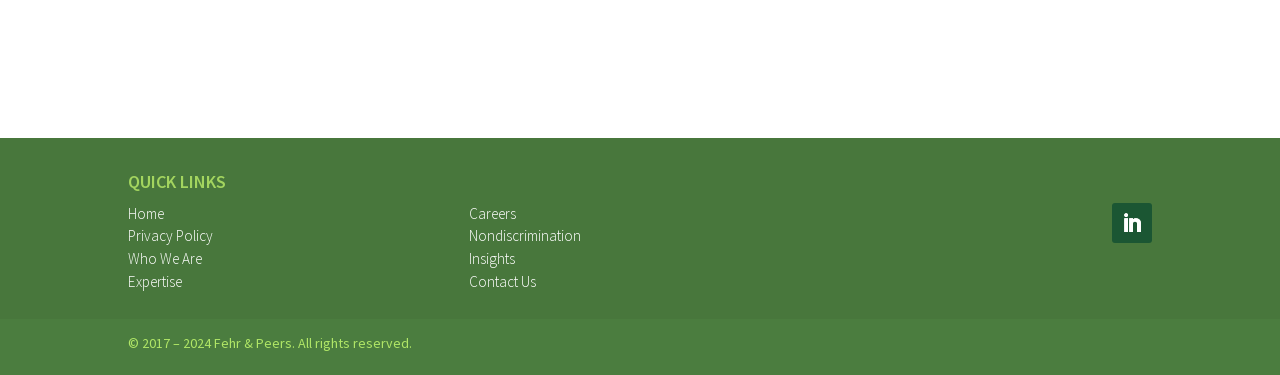From the webpage screenshot, predict the bounding box coordinates (top-left x, top-left y, bottom-right x, bottom-right y) for the UI element described here: Contact Us

[0.367, 0.725, 0.419, 0.775]